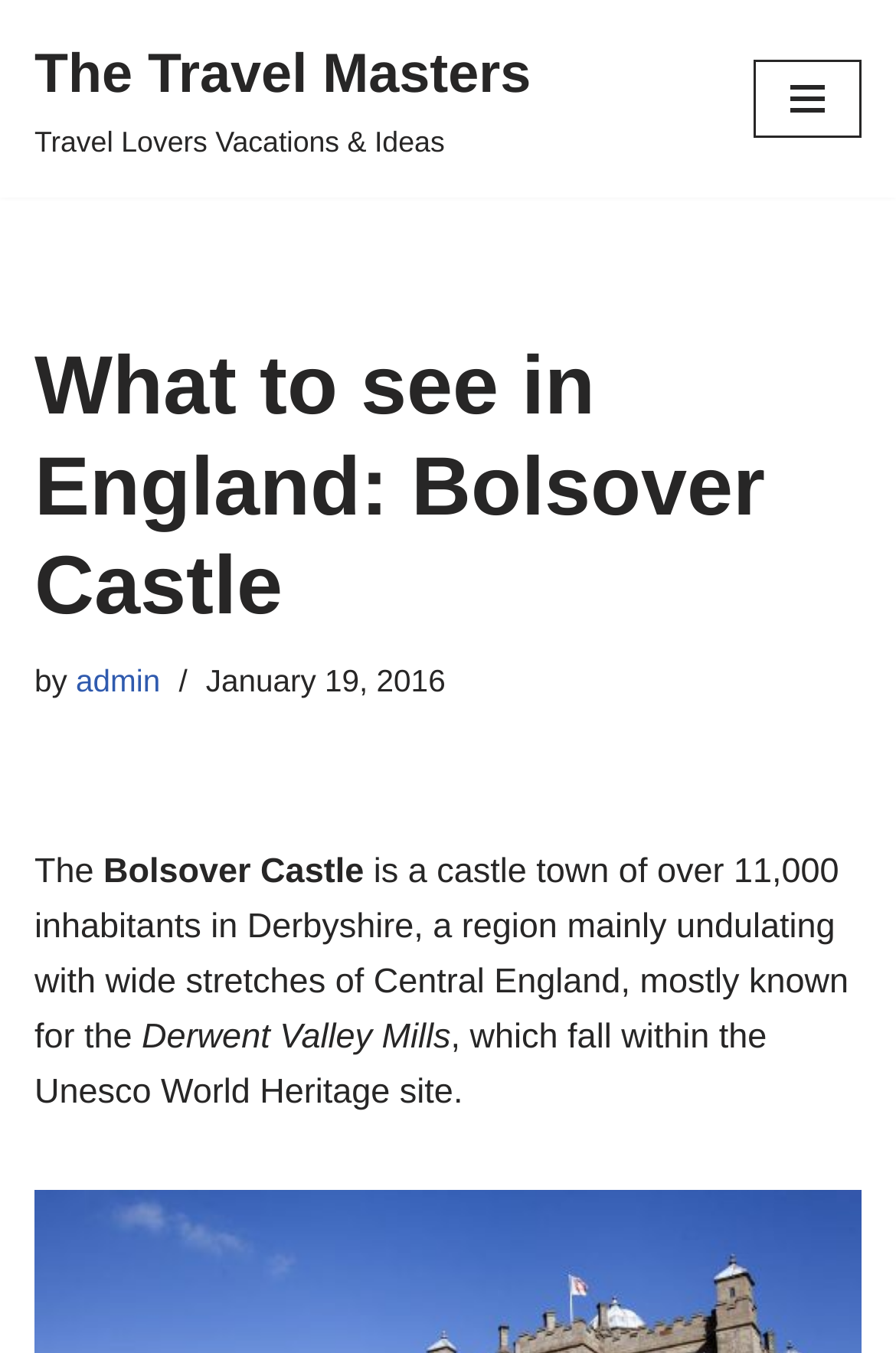What is Derwent Valley Mills?
Please provide a comprehensive and detailed answer to the question.

According to the webpage content, Derwent Valley Mills is a Unesco World Heritage site, which is mentioned in the context of Bolsover Castle's location in Derbyshire, Central England.